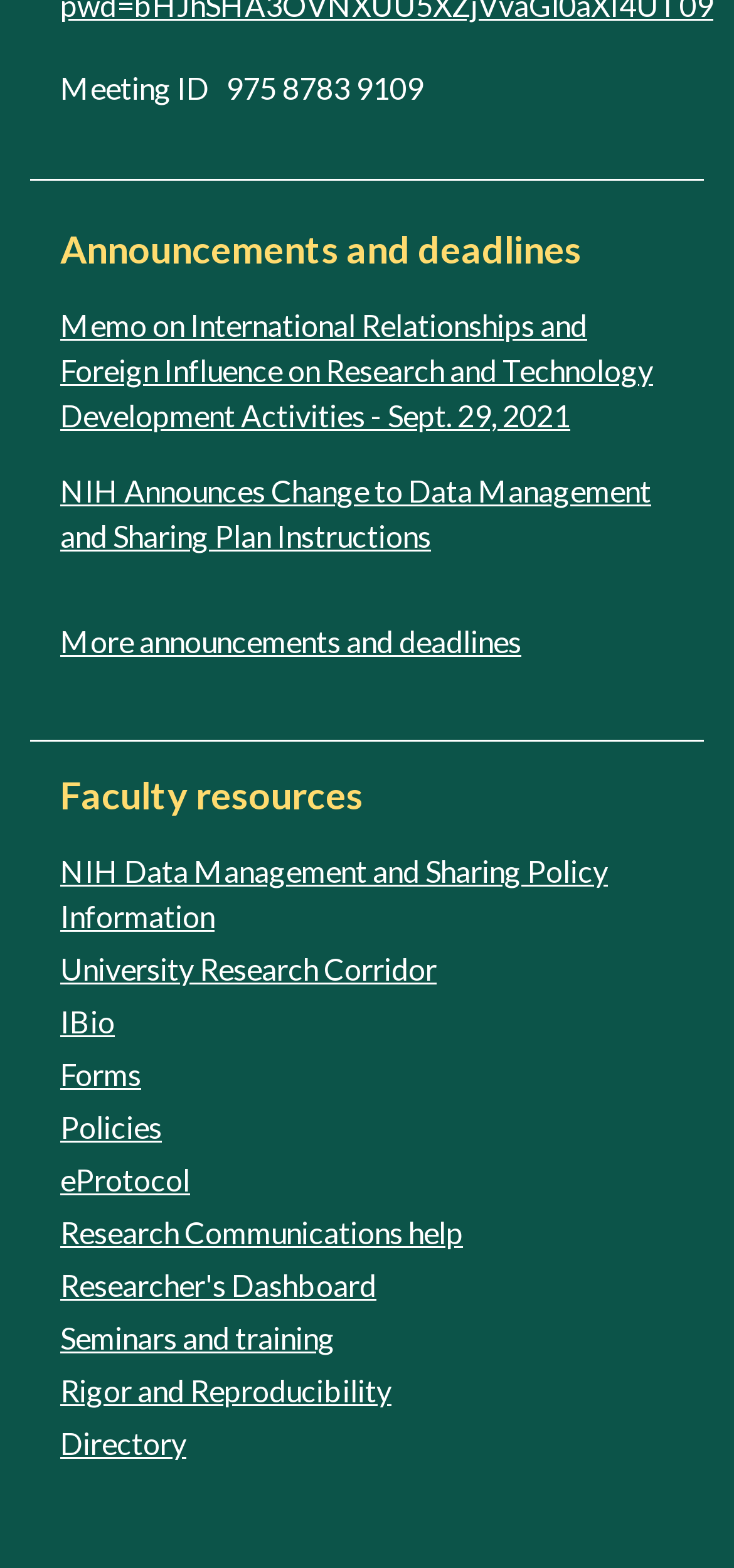Analyze the image and deliver a detailed answer to the question: How many headings are on this webpage?

I identified two headings on this webpage, which are 'Announcements and deadlines' and 'Faculty resources'.